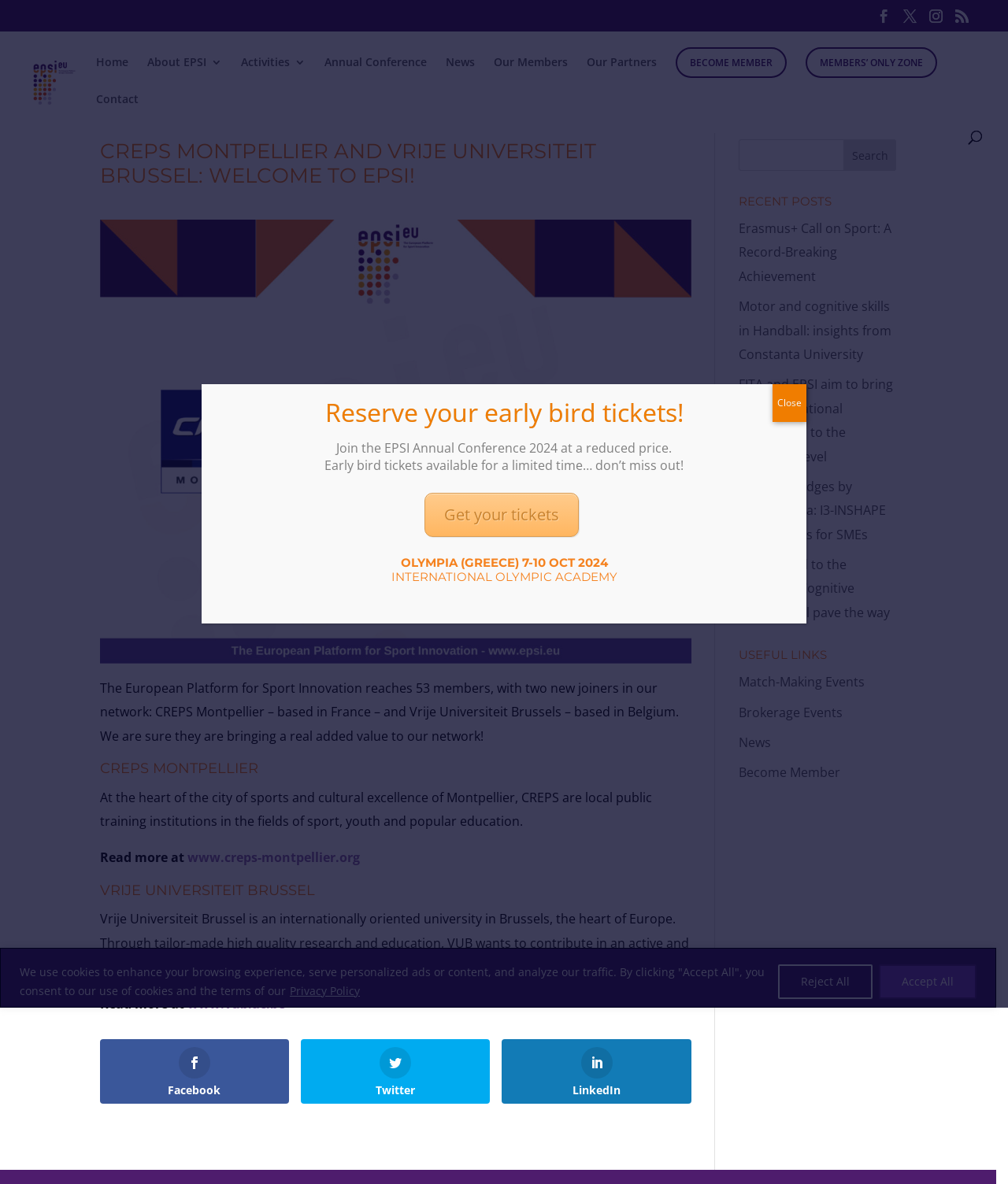Summarize the webpage with a detailed and informative caption.

The webpage is the official website of the European Platform for Sport Innovation (EPSI), a platform that connects various organizations in the sports industry. At the top of the page, there is a cookie consent banner with buttons to accept or reject all cookies. Below the banner, there are social media links and a search bar.

The main content of the page is divided into sections. The first section welcomes users to EPSI and announces the addition of two new members, CREPS Montpellier and Vrije Universiteit Brussel. There is a brief description of each organization, along with links to their websites.

The next section features a heading "Recent Posts" and lists five news articles with links to read more. Following this section is a "Useful Links" section with links to various resources, including Match-Making Events, Brokerage Events, News, and Become Member.

At the bottom of the page, there is a modal dialog box promoting the EPSI Annual Conference 2024, with a call to action to get early bird tickets. The dialog box includes a heading, a brief description of the conference, and a link to get tickets.

Throughout the page, there are various links to different sections and resources, including a navigation menu at the top with links to Home, About EPSI, Activities, Annual Conference, News, Our Members, Our Partners, and Contact.